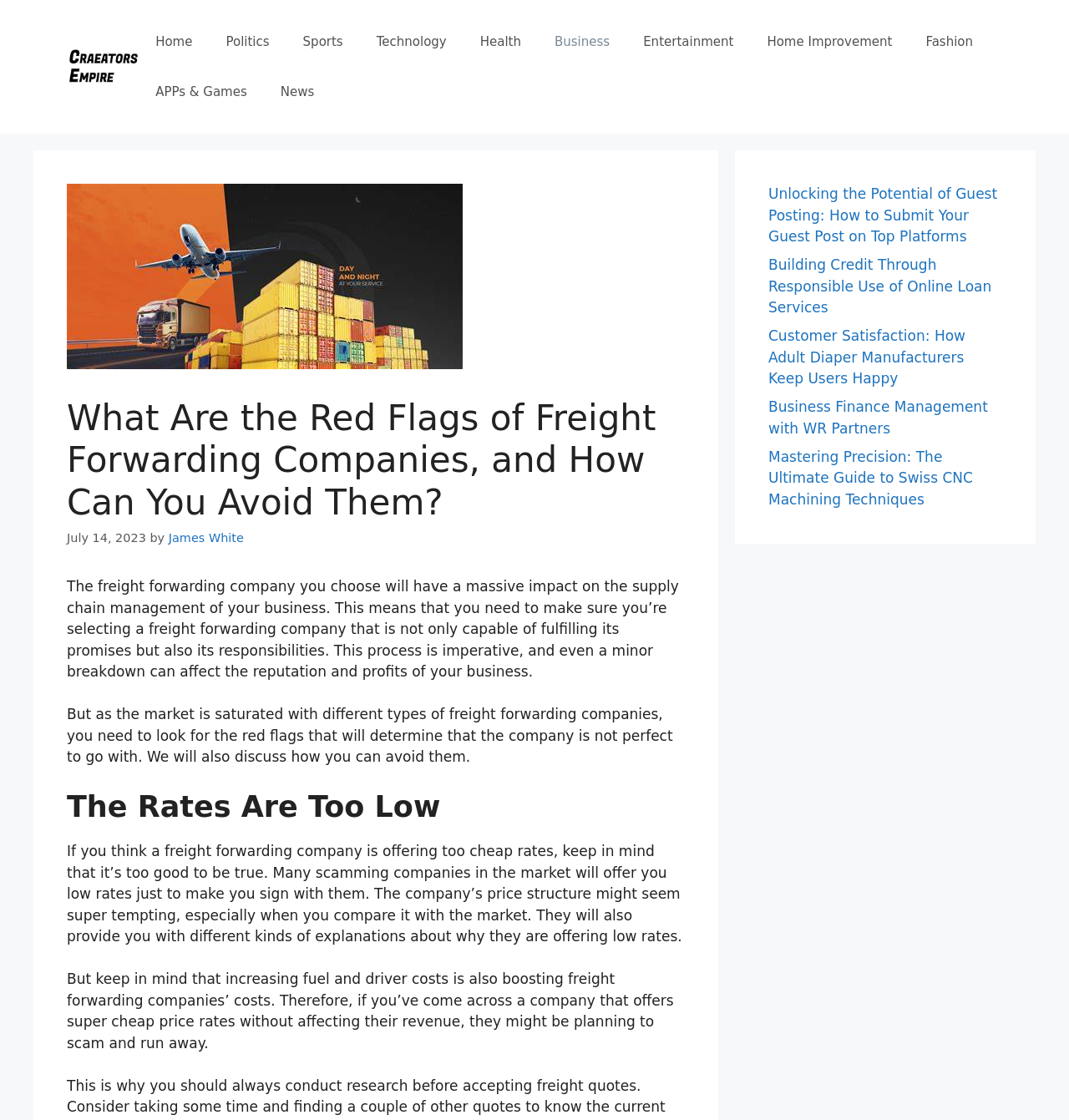Answer the question briefly using a single word or phrase: 
What is the name of the website?

Creators Empire